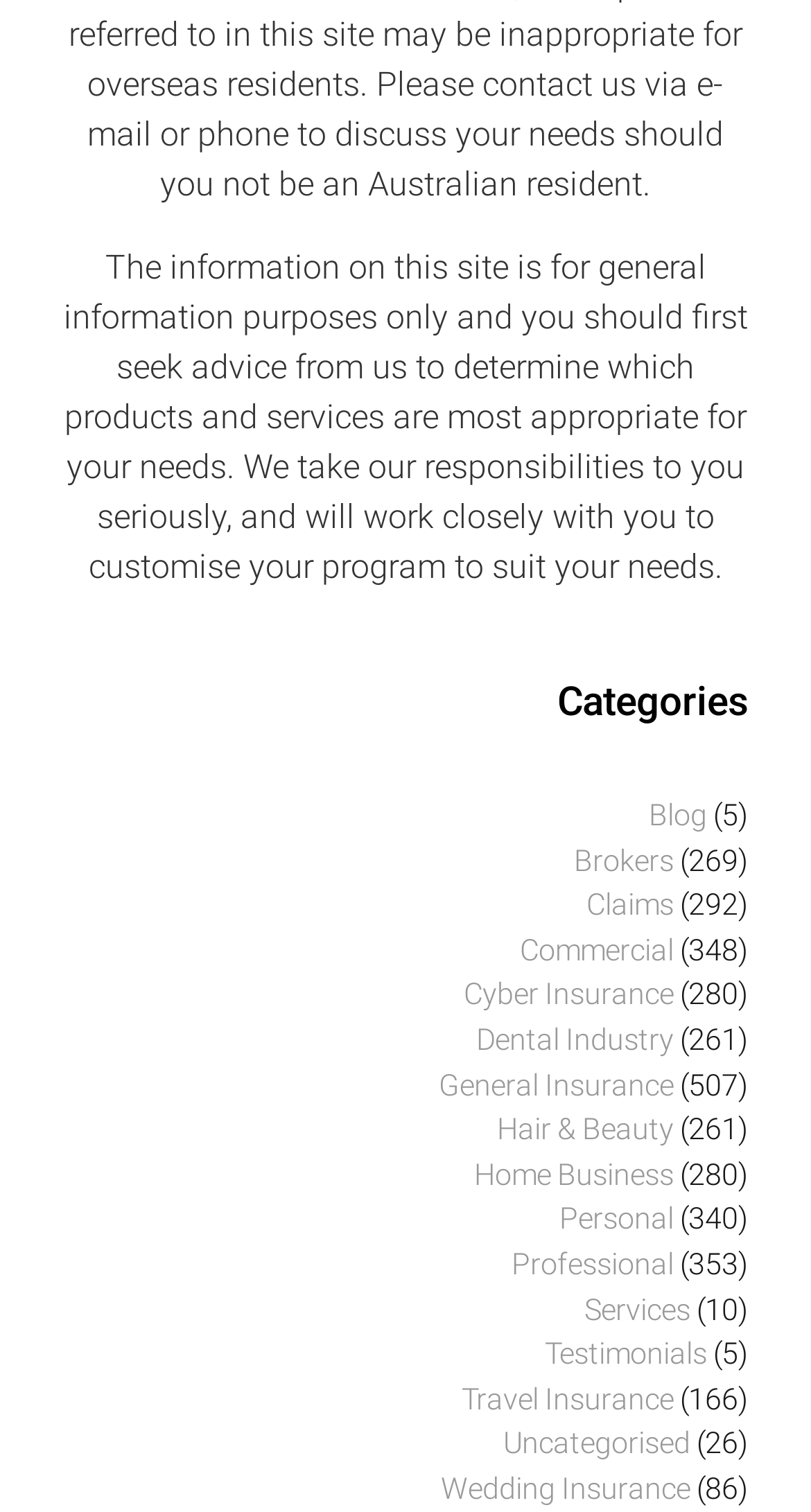Identify the bounding box for the UI element specified in this description: "Hair & Beauty". The coordinates must be four float numbers between 0 and 1, formatted as [left, top, right, bottom].

[0.613, 0.733, 0.831, 0.762]